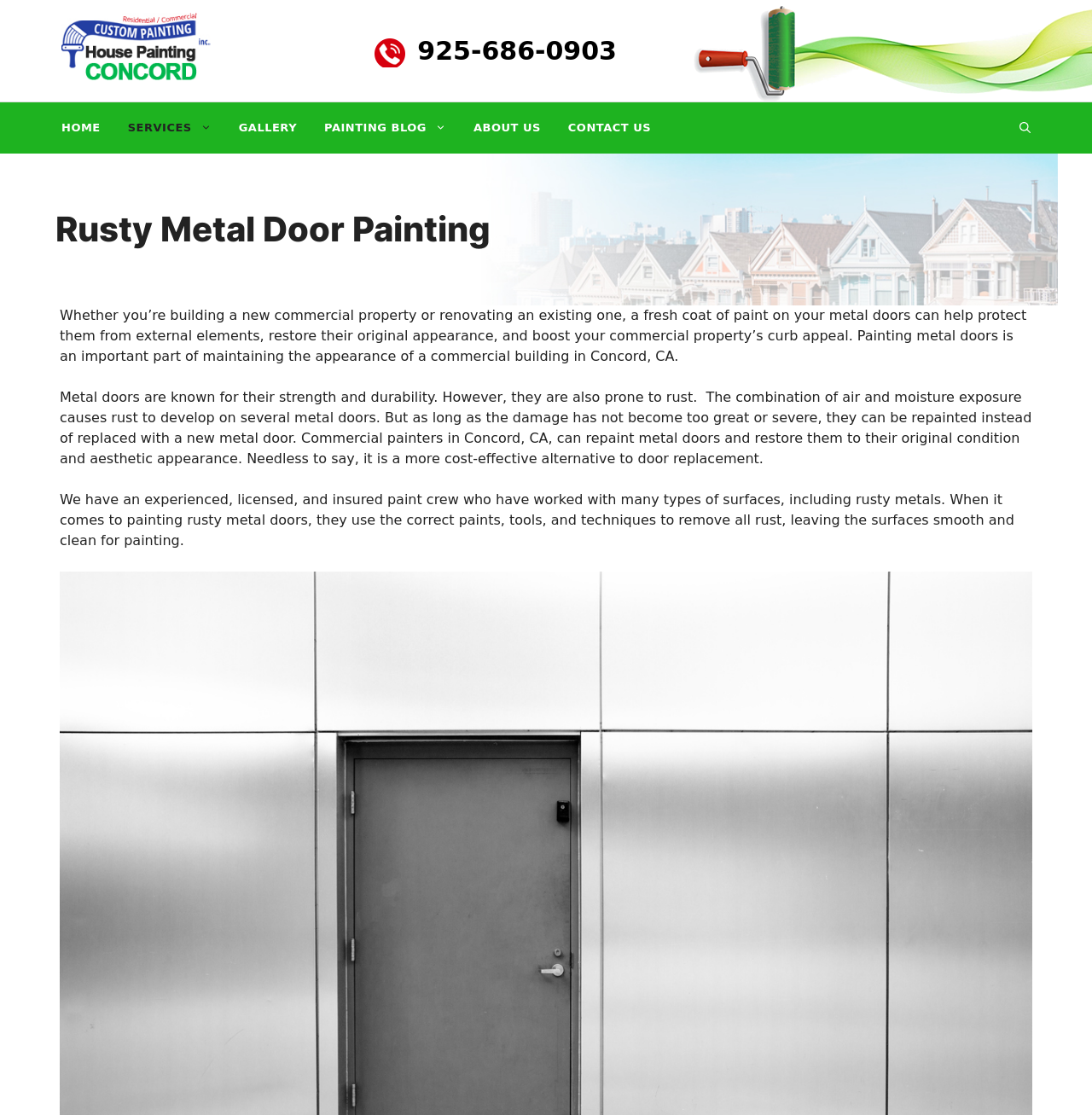What is the benefit of repainting metal doors?
Provide an in-depth answer to the question, covering all aspects.

According to the webpage, repainting metal doors is a more cost-effective alternative to replacing them, especially if the damage is not too great or severe.